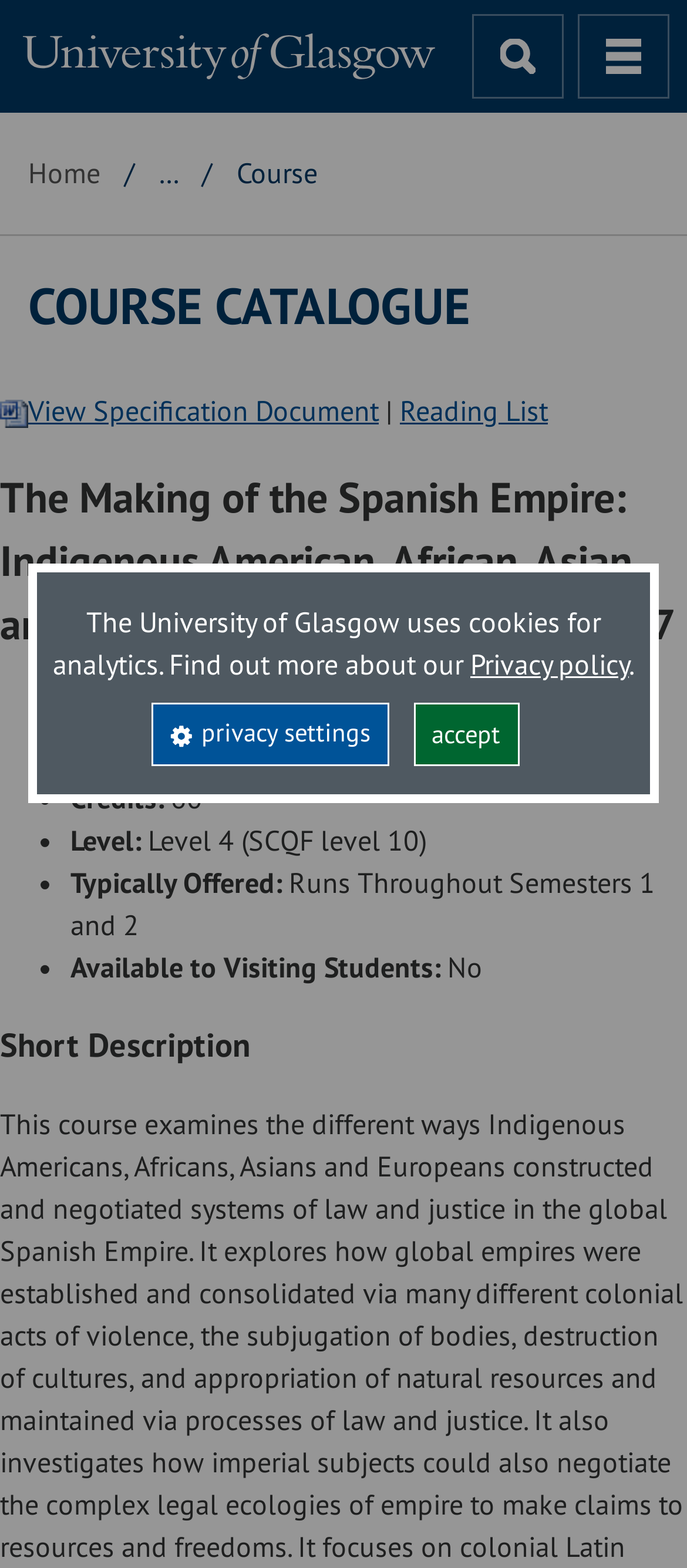Extract the bounding box of the UI element described as: "Privacy policy".

[0.685, 0.412, 0.915, 0.435]